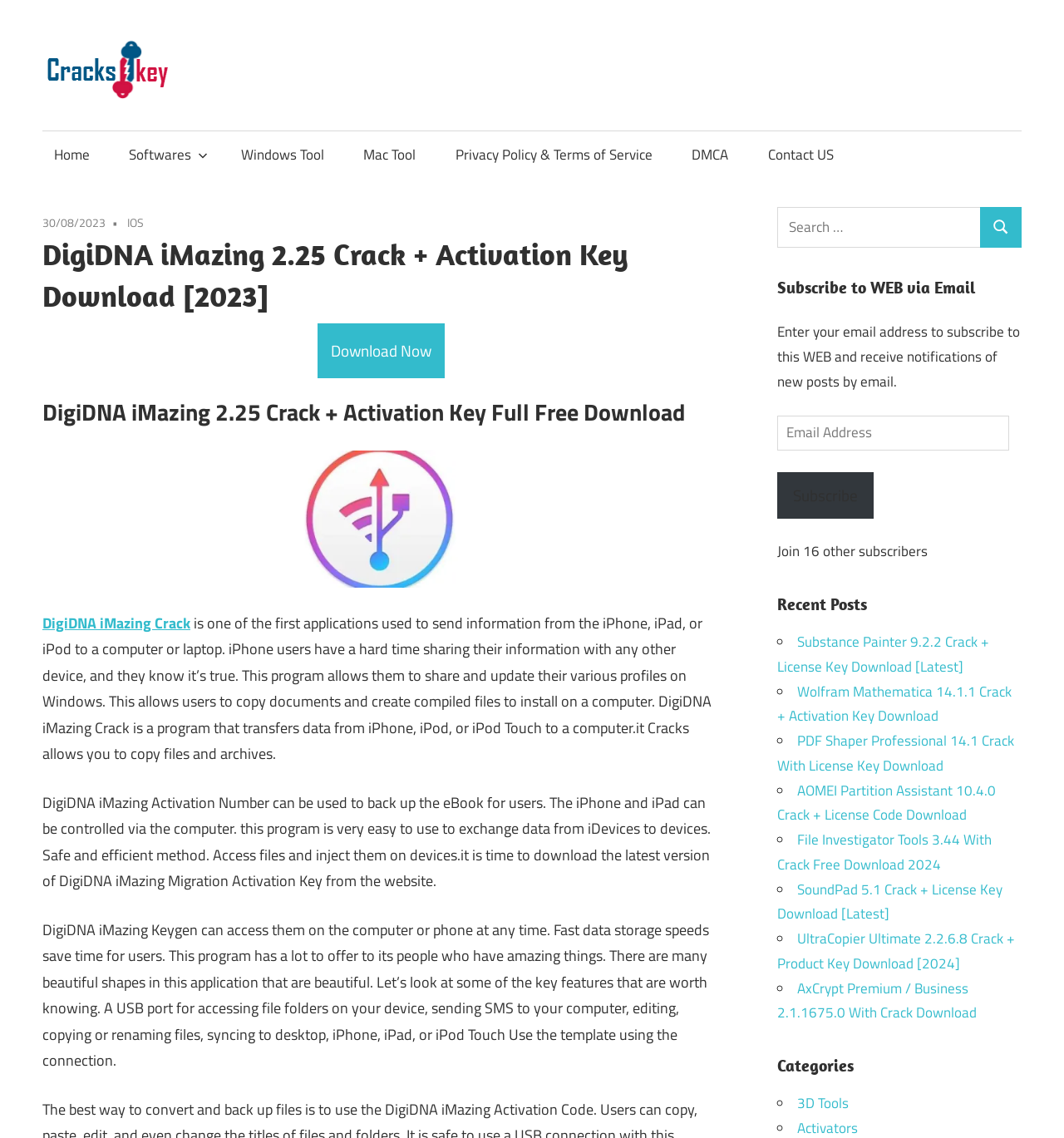Please provide the bounding box coordinates for the element that needs to be clicked to perform the instruction: "Subscribe to the website via email". The coordinates must consist of four float numbers between 0 and 1, formatted as [left, top, right, bottom].

[0.73, 0.415, 0.821, 0.456]